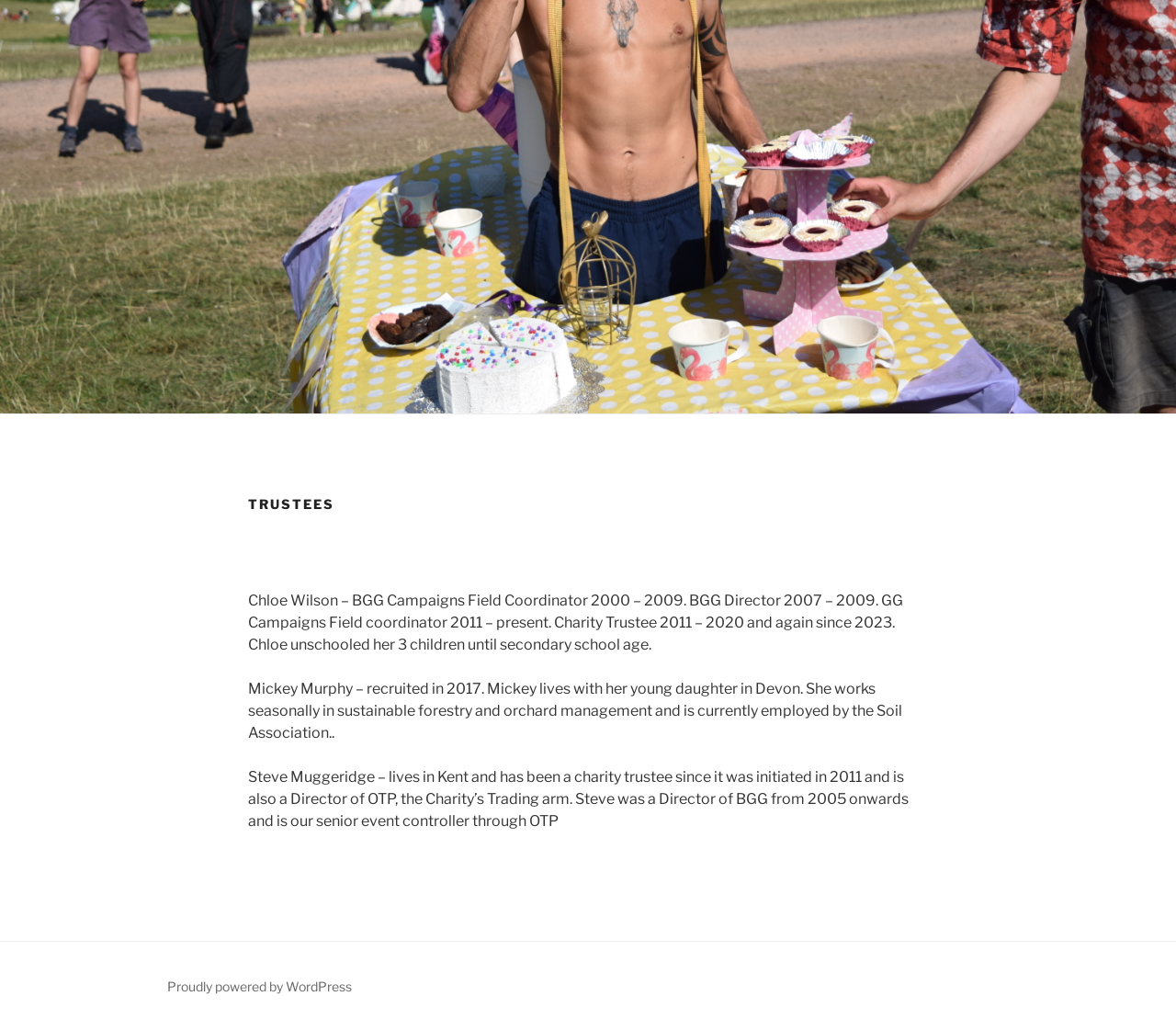Provide the bounding box coordinates for the UI element that is described by this text: "Proudly powered by WordPress". The coordinates should be in the form of four float numbers between 0 and 1: [left, top, right, bottom].

[0.142, 0.95, 0.299, 0.965]